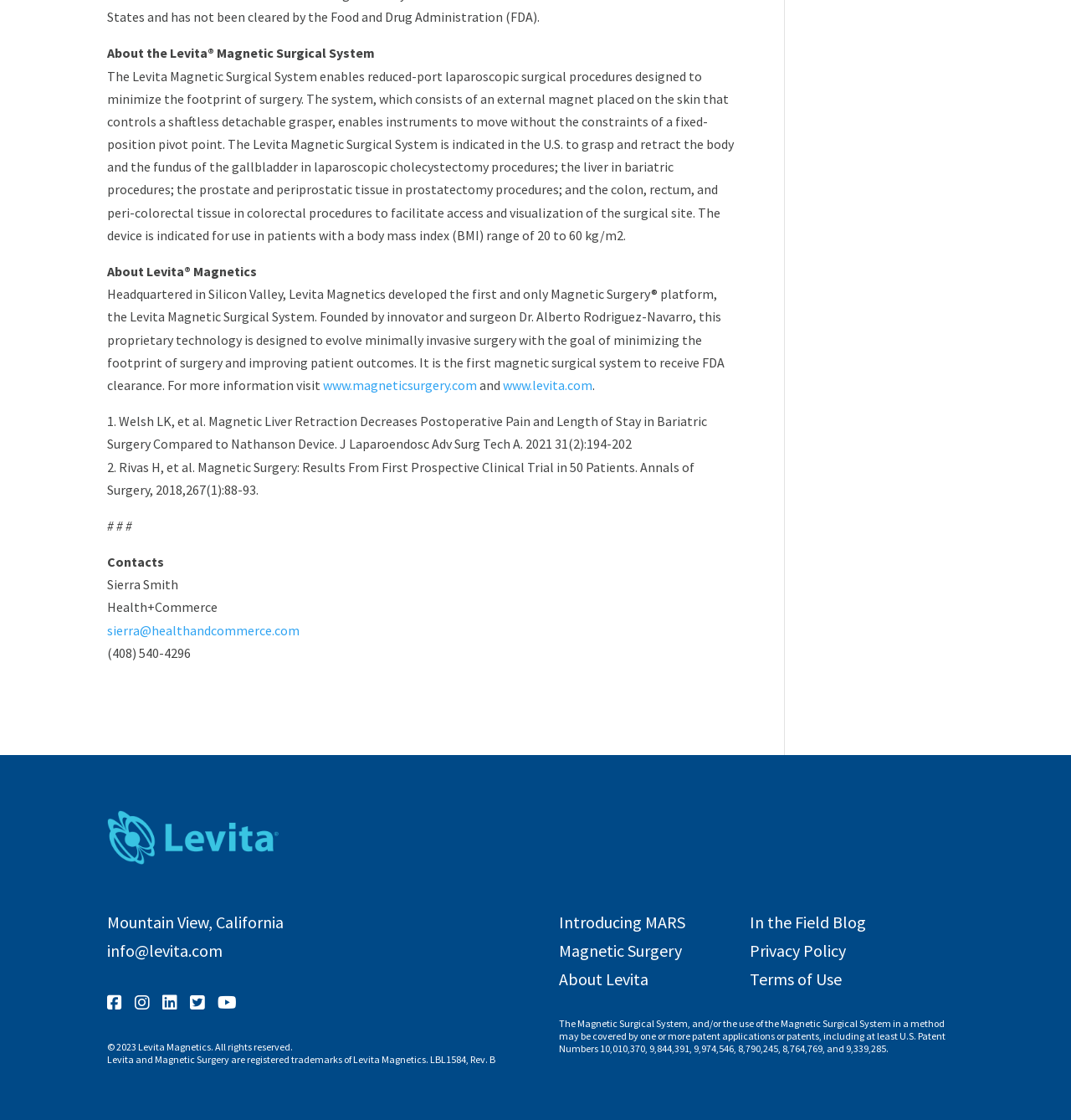Answer the following inquiry with a single word or phrase:
What is the location of Levita Magnetics' headquarters?

Mountain View, California